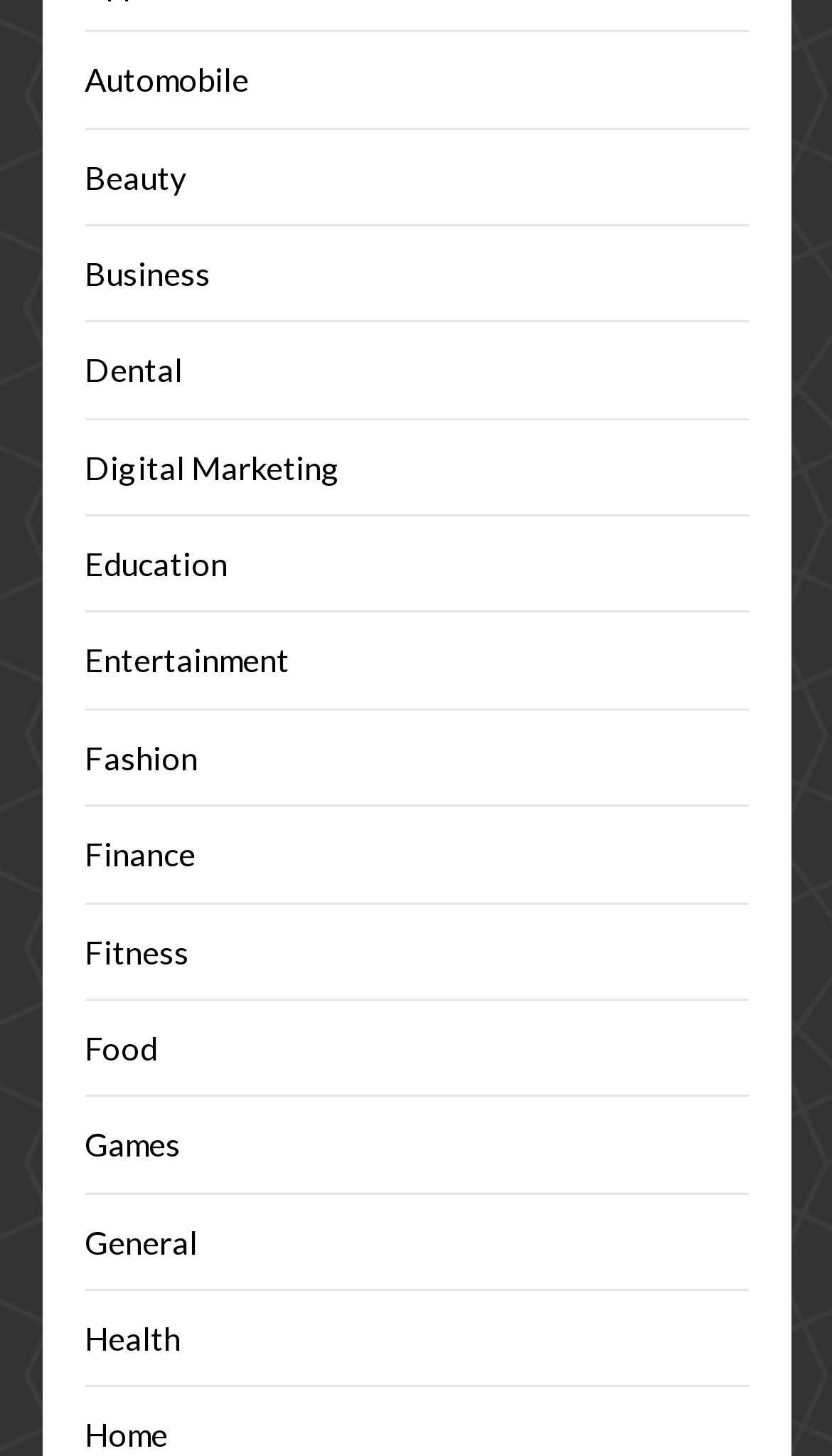Respond to the question with just a single word or phrase: 
What is the category listed below Fitness on the webpage?

Food